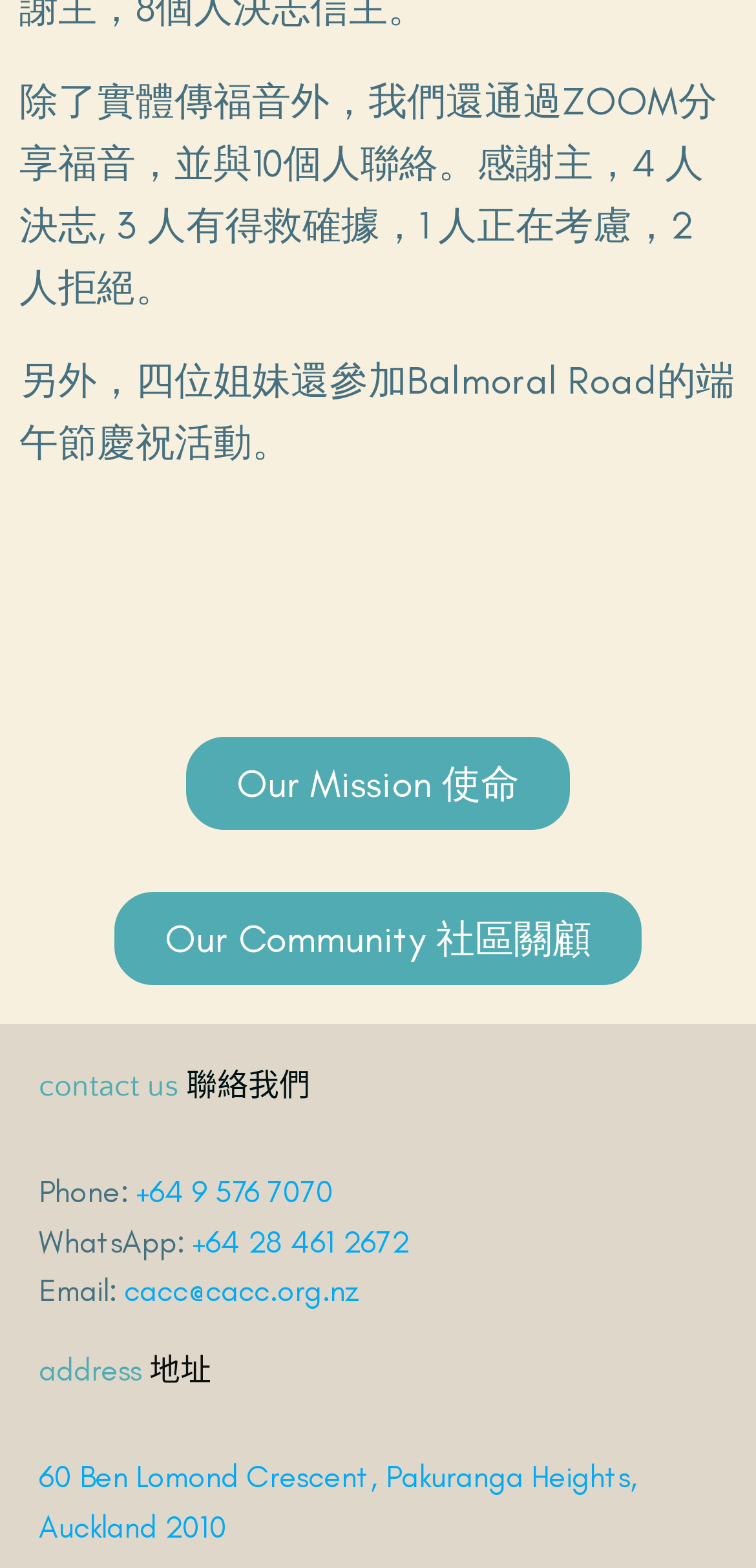How many people decided to follow Jesus?
Answer the question using a single word or phrase, according to the image.

4